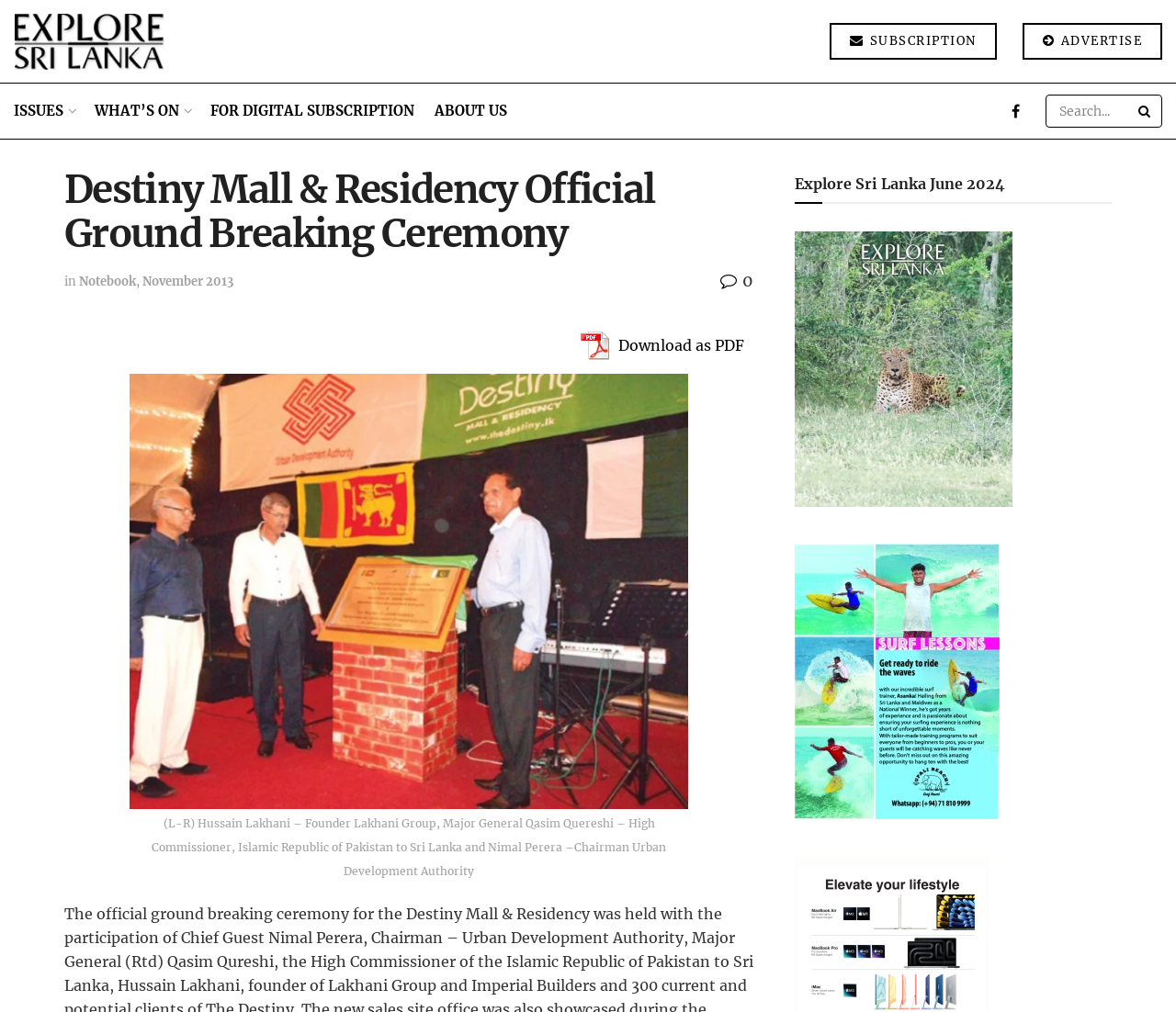Please find the bounding box coordinates of the element that you should click to achieve the following instruction: "Click on Retail". The coordinates should be presented as four float numbers between 0 and 1: [left, top, right, bottom].

[0.012, 0.013, 0.14, 0.069]